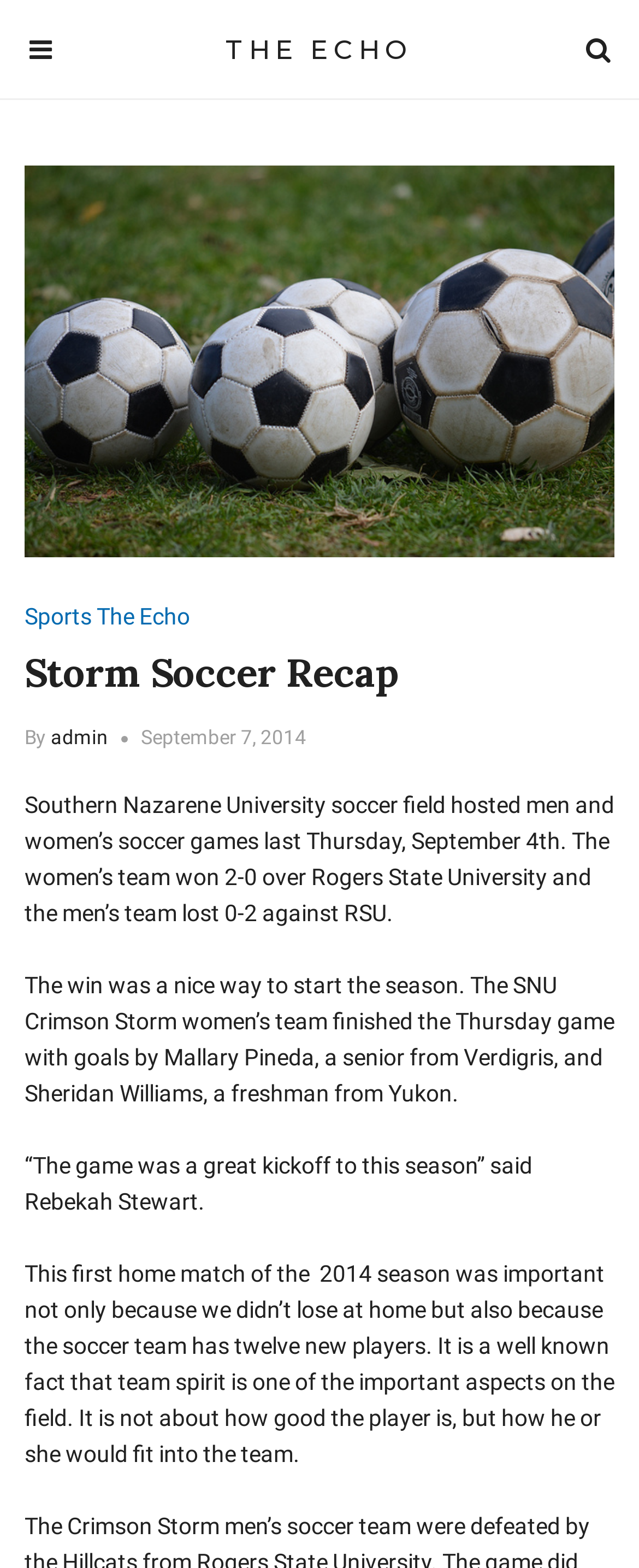How many new players are on the soccer team?
Using the information from the image, provide a comprehensive answer to the question.

I found the number of new players by reading the article, specifically the sentence 'It is a well known fact that team spirit is one of the important aspects on the field. It is not about how good the player is, but how he or she would fit into the team. This first home match of the 2014 season was important not only because we didn’t lose at home but also because the soccer team has twelve new players.'.